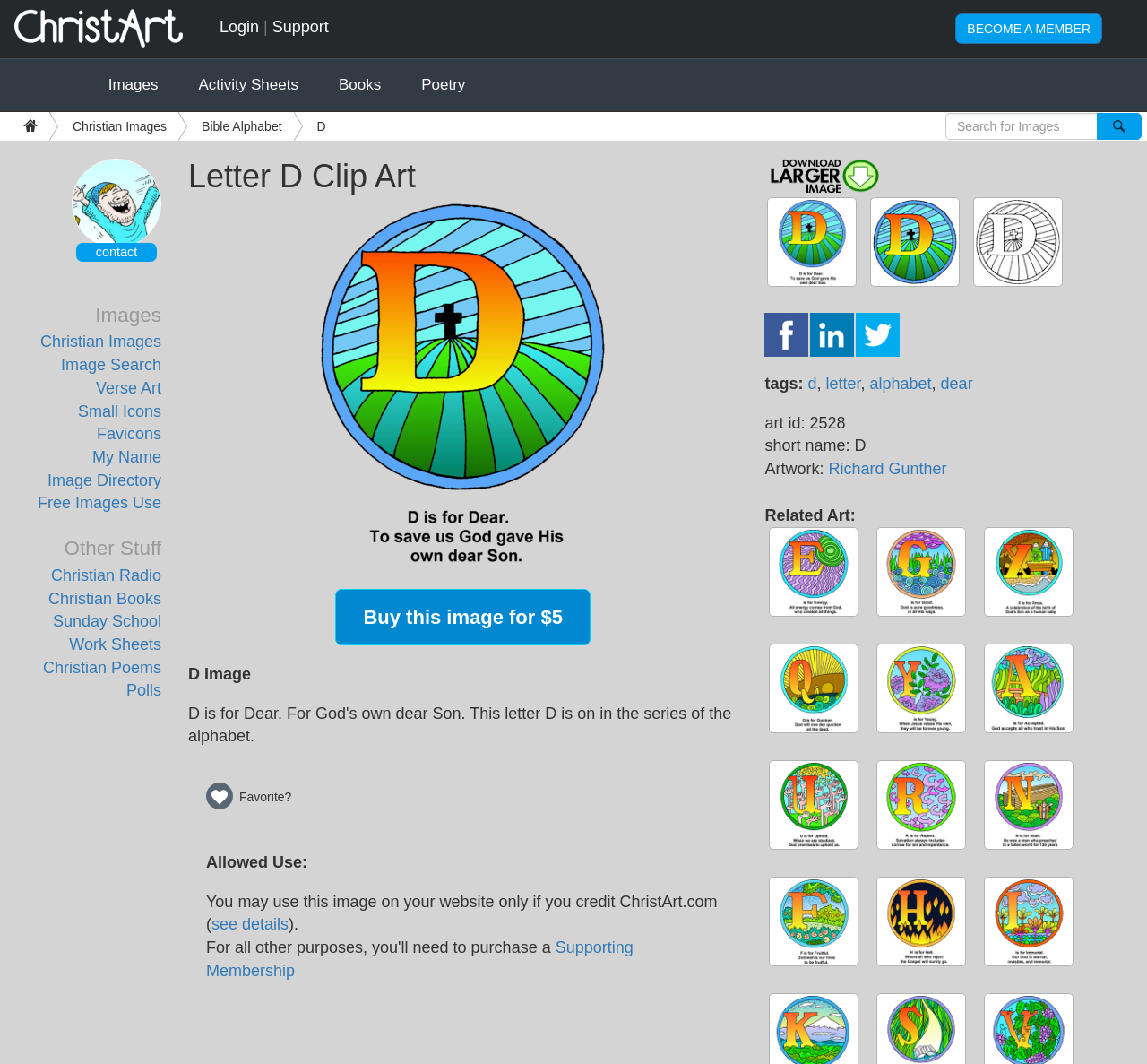Could you determine the bounding box coordinates of the clickable element to complete the instruction: "Buy this image for $5"? Provide the coordinates as four float numbers between 0 and 1, i.e., [left, top, right, bottom].

[0.293, 0.553, 0.515, 0.607]